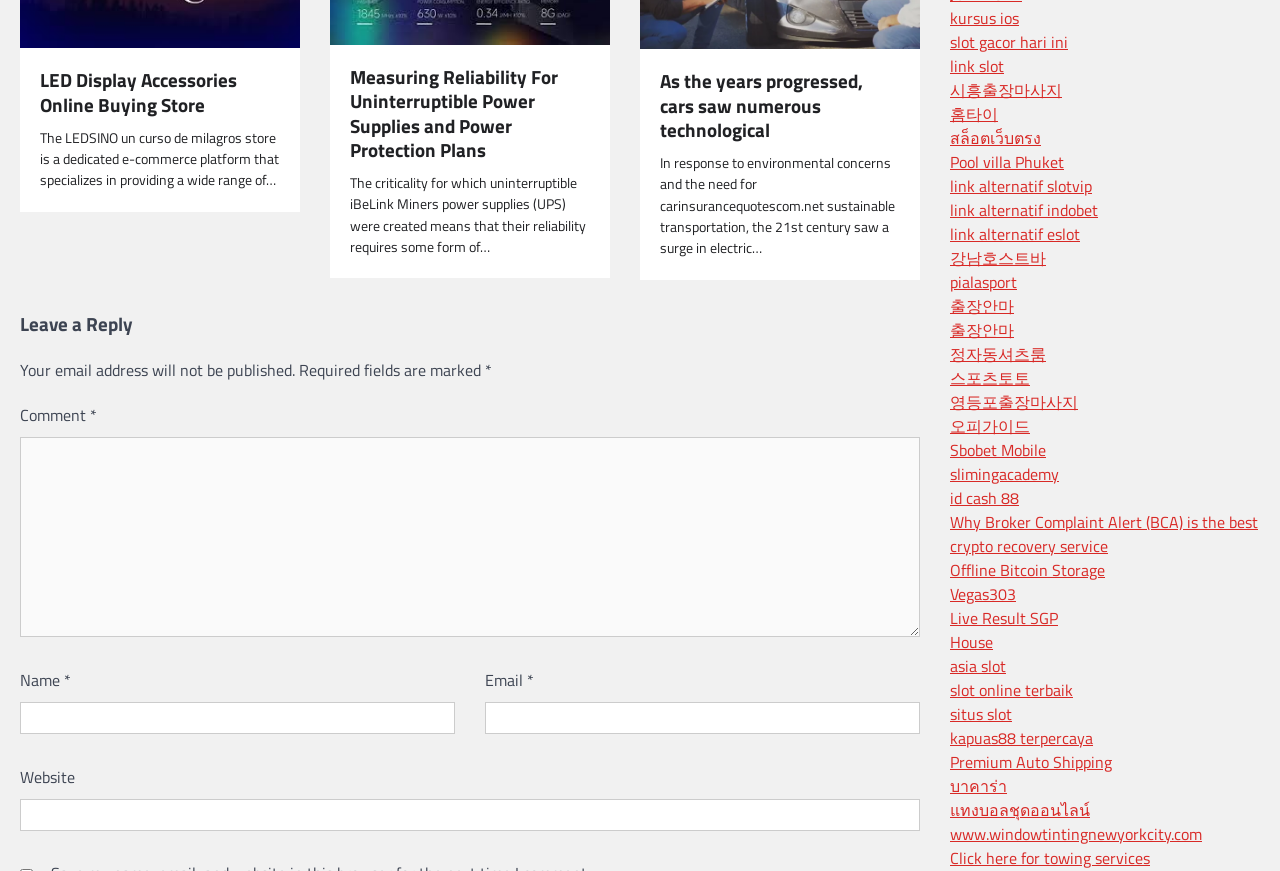What is required to leave a reply?
Give a detailed response to the question by analyzing the screenshot.

The webpage has a section for leaving a reply, which includes fields for name, email, and comment, all of which are marked as required, indicating that these fields must be filled in to leave a reply.